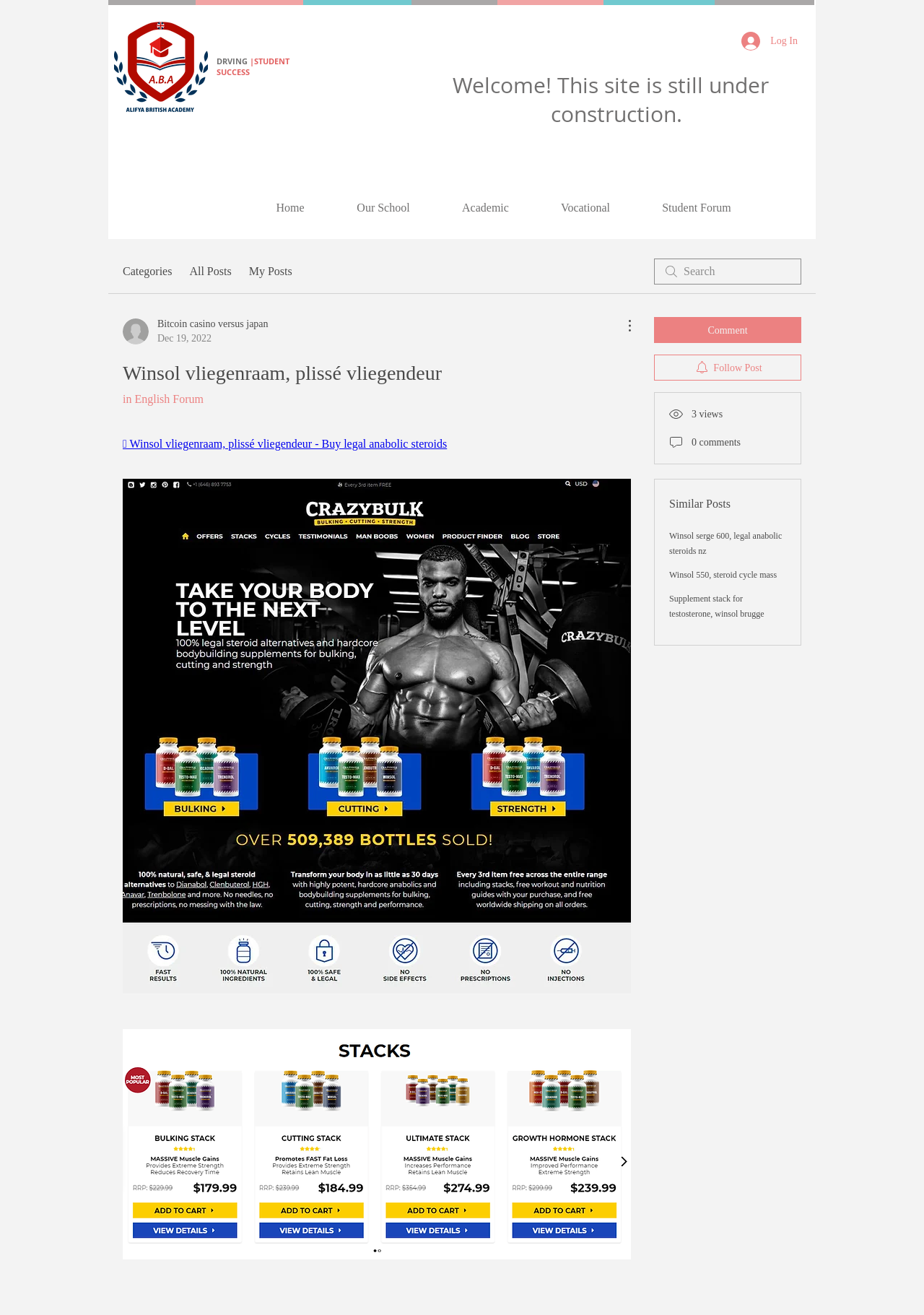Please extract the title of the webpage.

DRVING |STUDENT SUCCESS